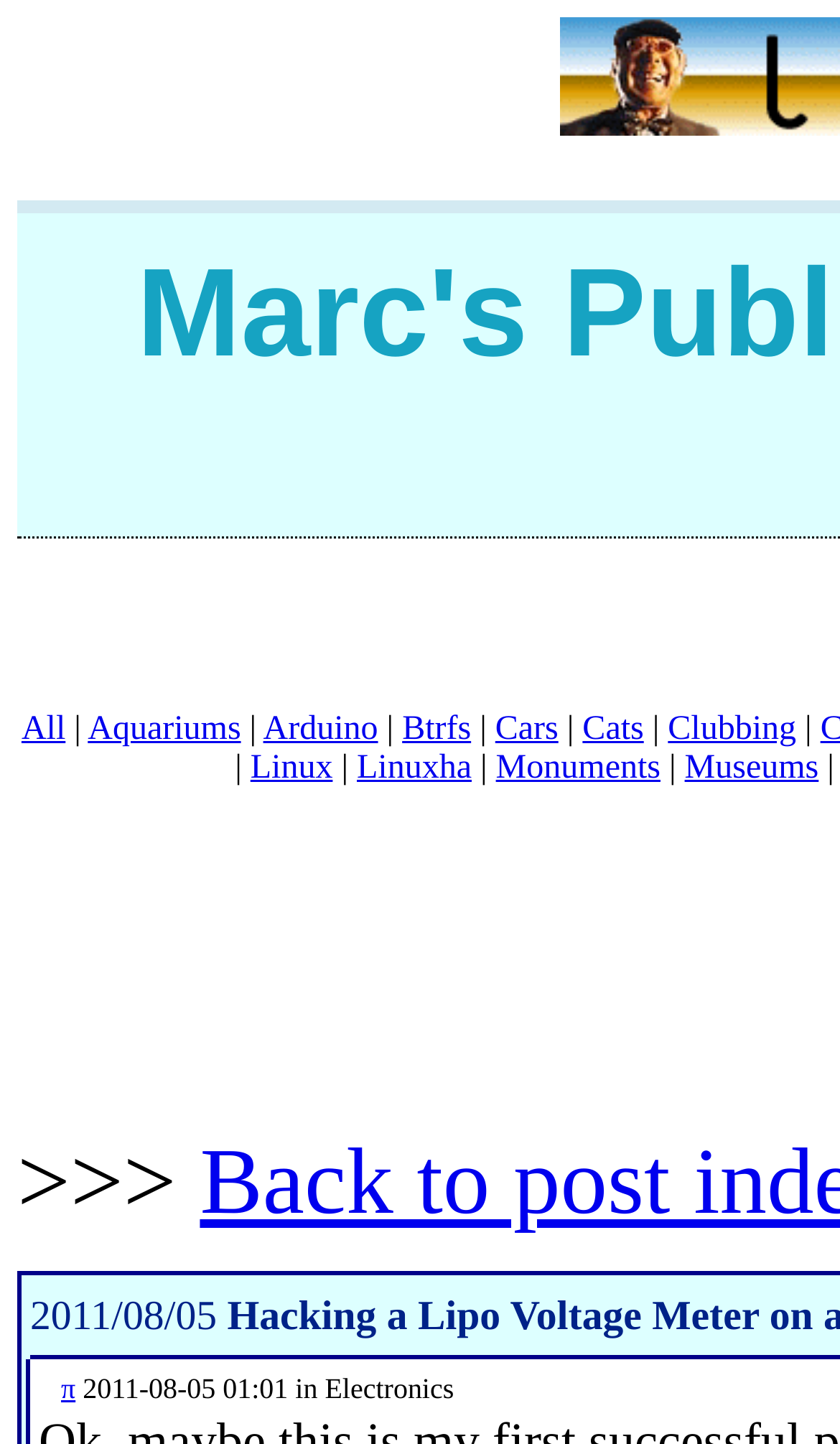Please determine the bounding box coordinates of the element's region to click in order to carry out the following instruction: "Click on the article title". The coordinates should be four float numbers between 0 and 1, i.e., [left, top, right, bottom].

None